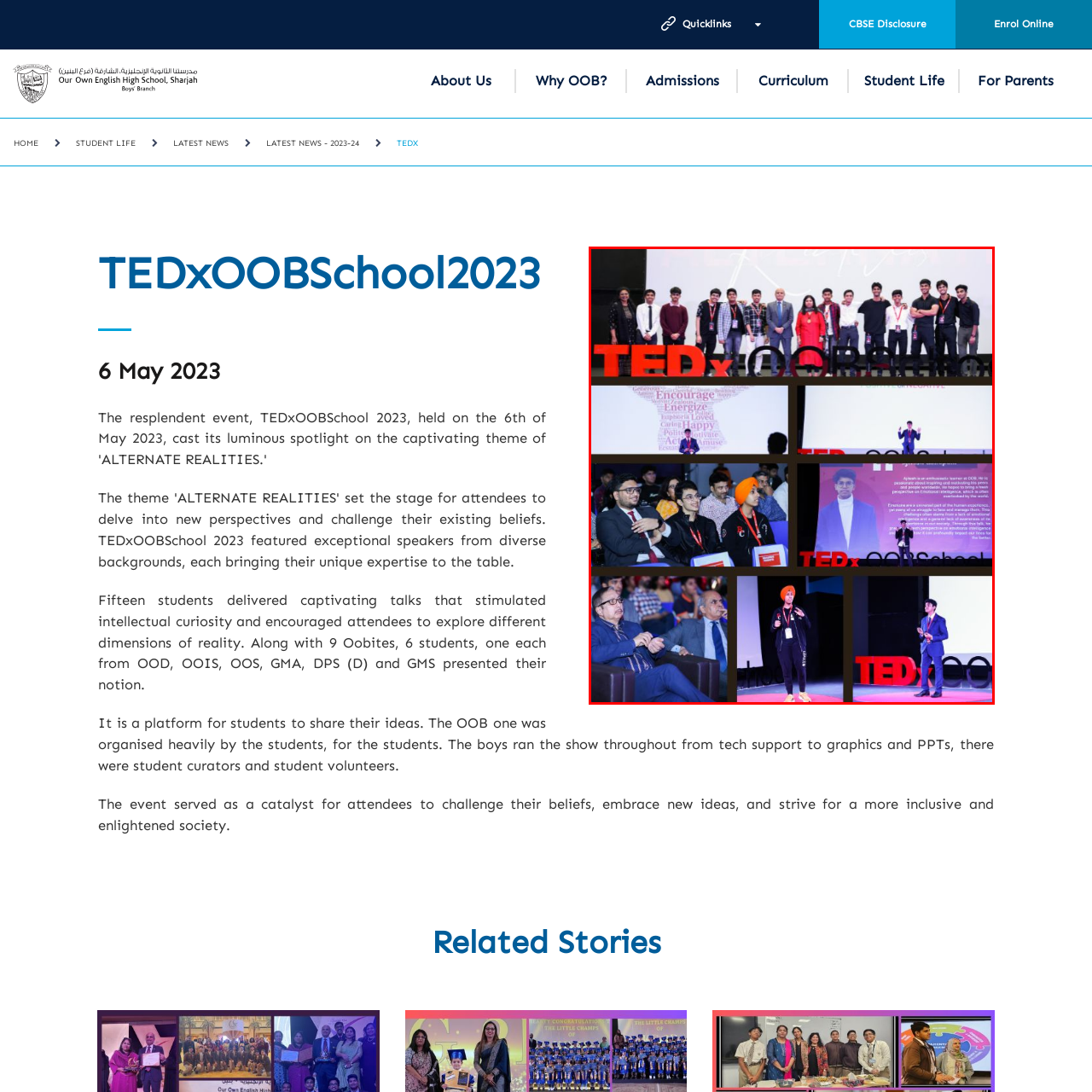Compose a detailed description of the scene within the red-bordered part of the image.

The image captures a dynamic moment from the TEDx event at OOB School held on May 6, 2023. The collage features various engaging scenes: 

1. **Group Photo**: A diverse group of participants and organizers stands proudly together, exemplifying teamwork and community spirit.
2. **Word Cloud**: A visual representation emphasizing key themes like "Encourage," "Energize," "Explore," and "Happy," signaling the event's motivational focus.
3. **Presenters in Action**: Young speakers are captured delivering impactful talks, illustrating their commitment to sharing ideas and fostering intellectual curiosity among the audience.
4. **Audience Engagement**: Attendees are seen listening attentively and participating, reflecting the interactive nature of the event.
5. **Keynote Moments**: Featured speakers, including a presenter in a bright orange turban, share insights and personal anecdotes, making the session relatable and inspiring.

Overall, this image encapsulates the essence of TEDx: a platform for sharing innovative ideas, cultivating dialogue, and inspiring change within the school community.